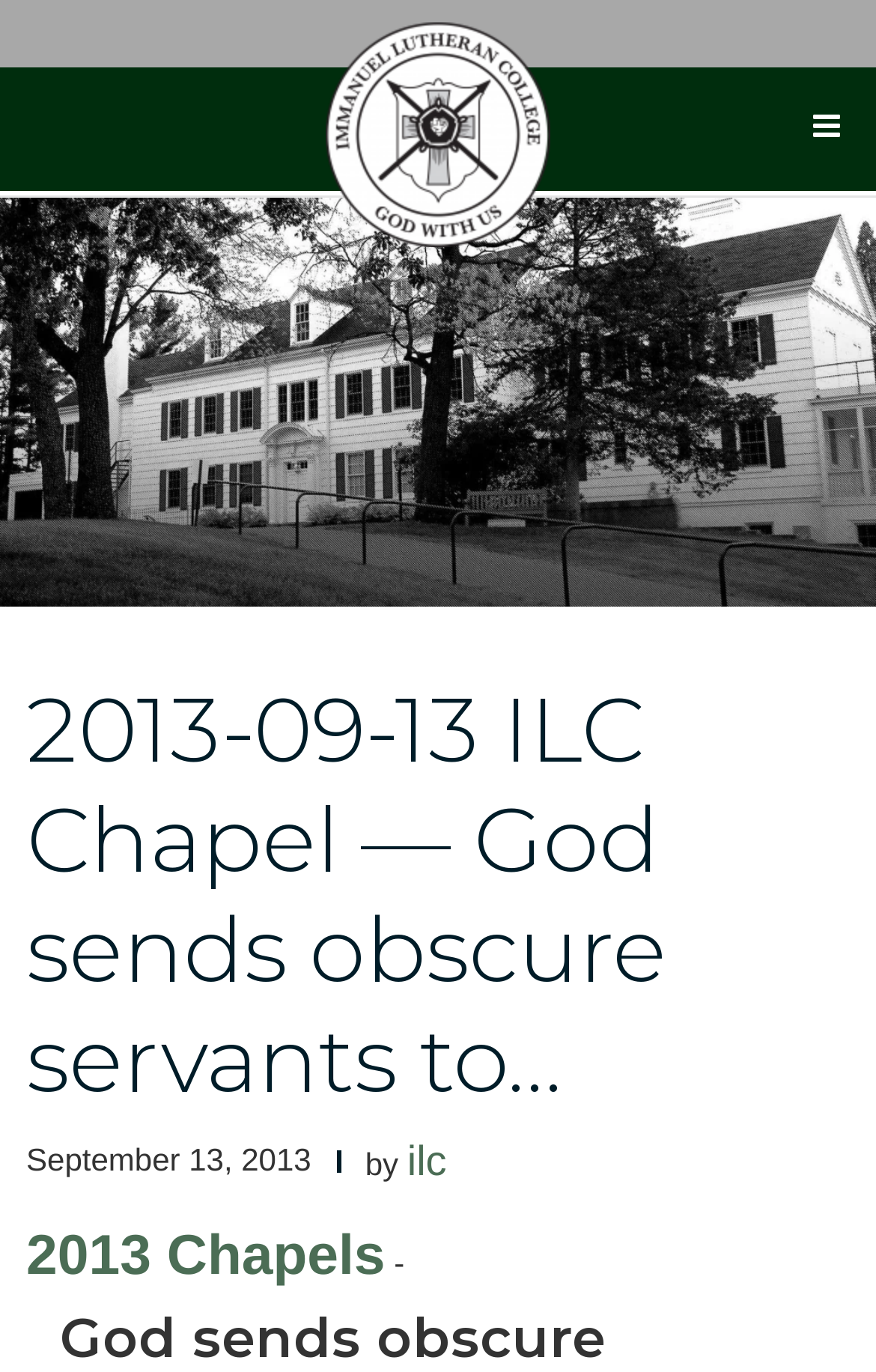Using the description "2013 Chapels", locate and provide the bounding box of the UI element.

[0.03, 0.893, 0.44, 0.939]